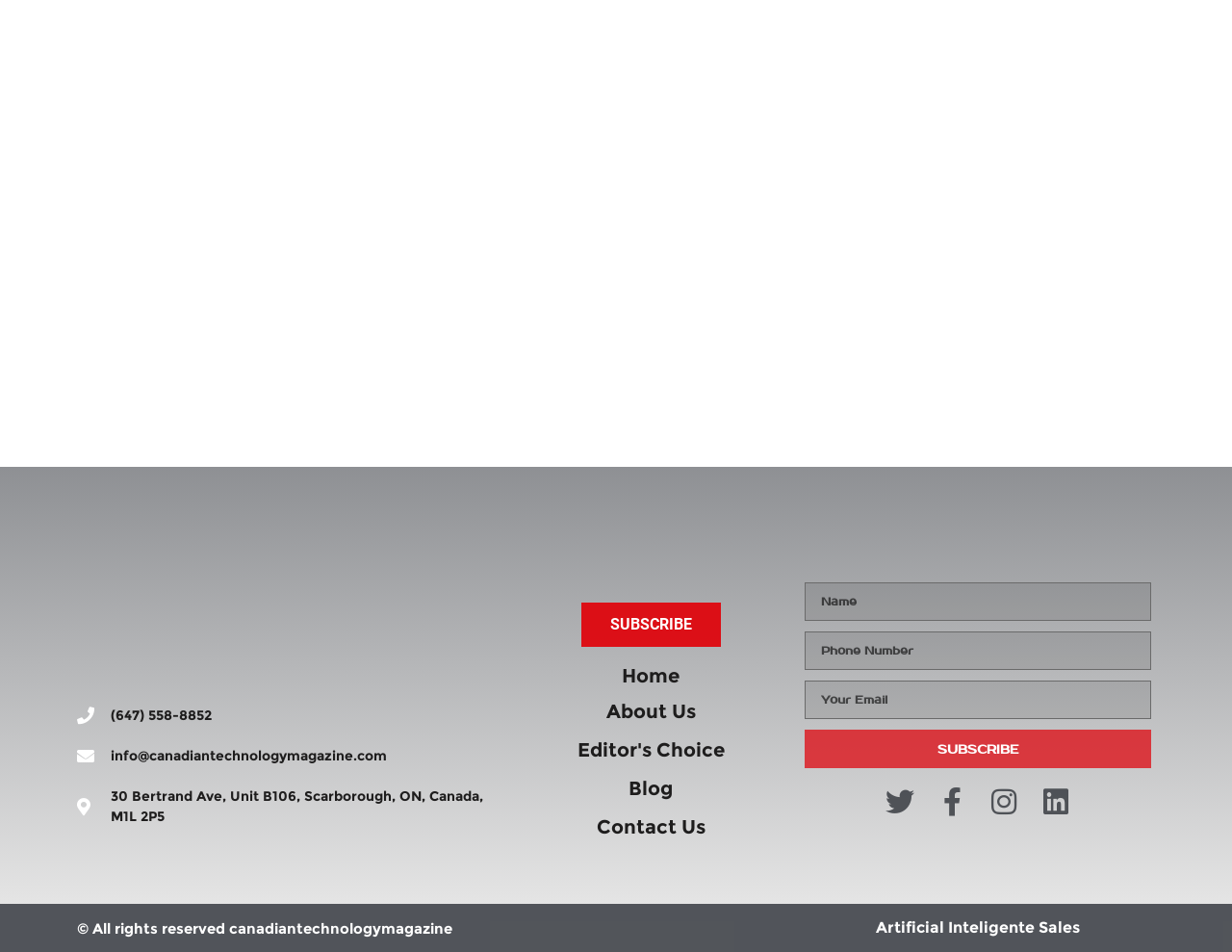What is the address of the magazine?
Look at the webpage screenshot and answer the question with a detailed explanation.

I found the address by looking at the link element with the text '30 Bertrand Ave, Unit B106, Scarborough, ON, Canada, M1L 2P5' which is located at the top of the webpage.